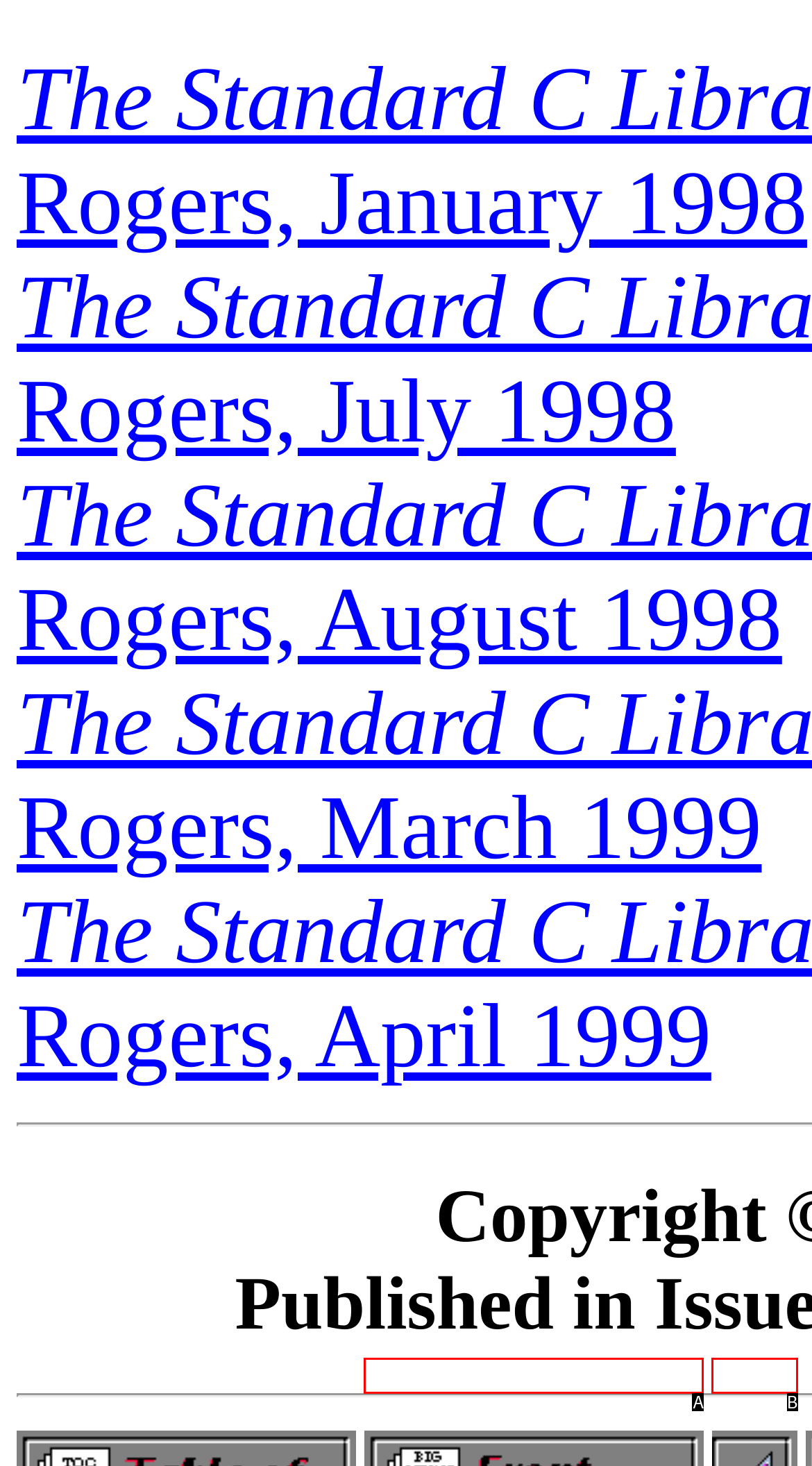Choose the HTML element that corresponds to the description: alt="[ FRONT PAGE ]"
Provide the answer by selecting the letter from the given choices.

A